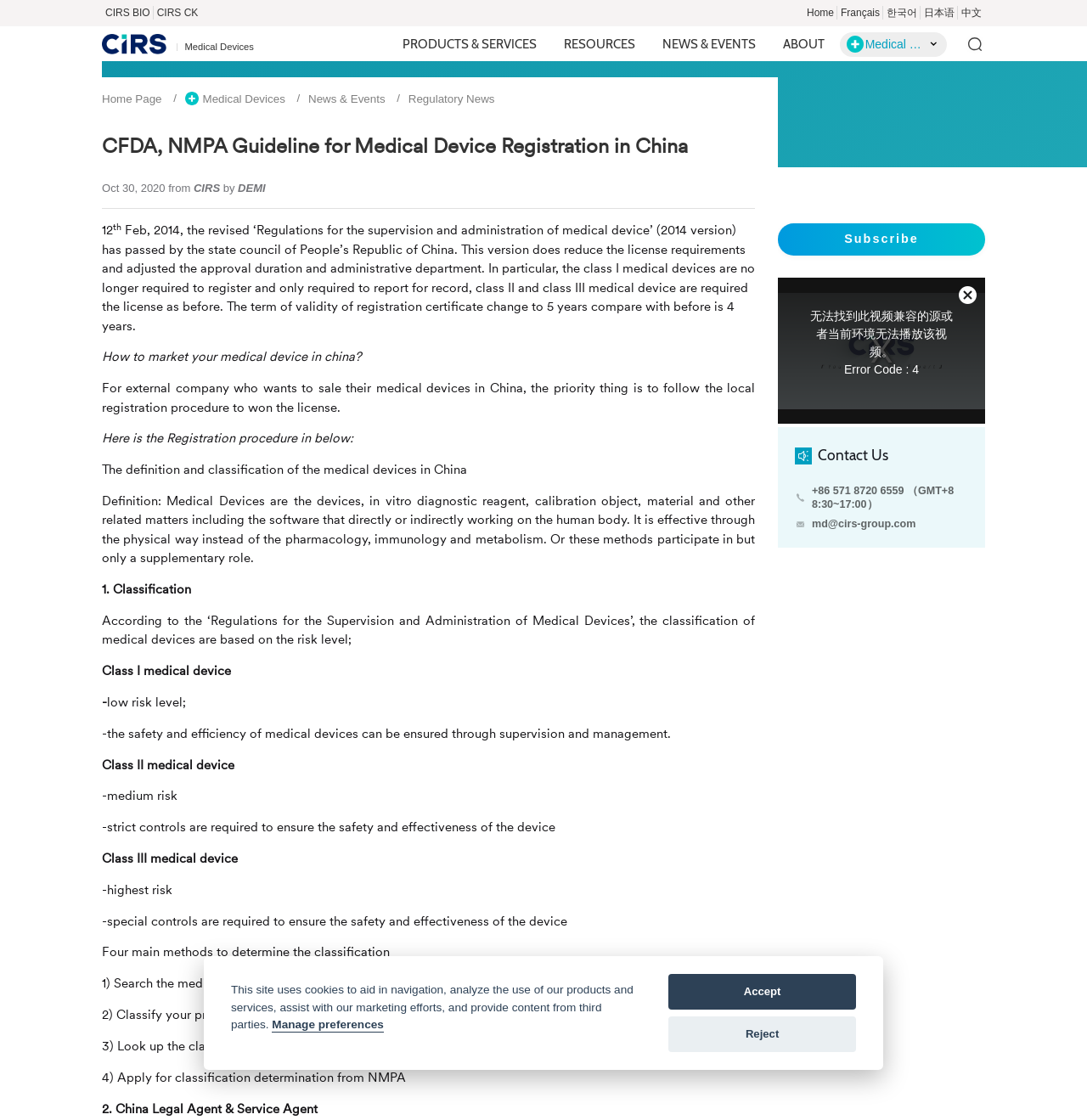Given the description "News & Events", provide the bounding box coordinates of the corresponding UI element.

[0.609, 0.032, 0.695, 0.046]